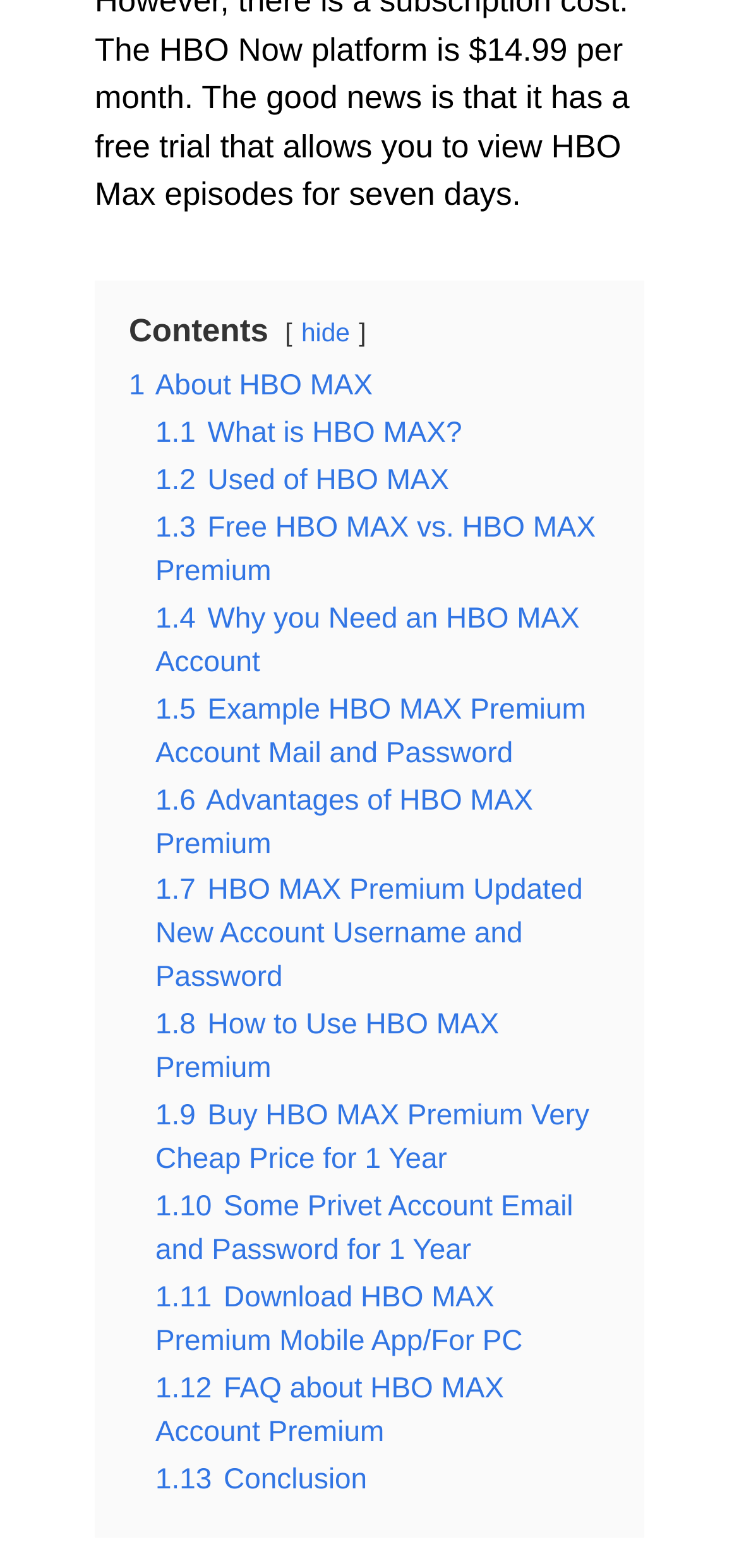What is the main topic of this webpage?
Provide a comprehensive and detailed answer to the question.

Based on the links provided on the webpage, it appears that the main topic is HBO MAX, a streaming service. The links are related to what HBO MAX is, its uses, advantages, and how to use it.